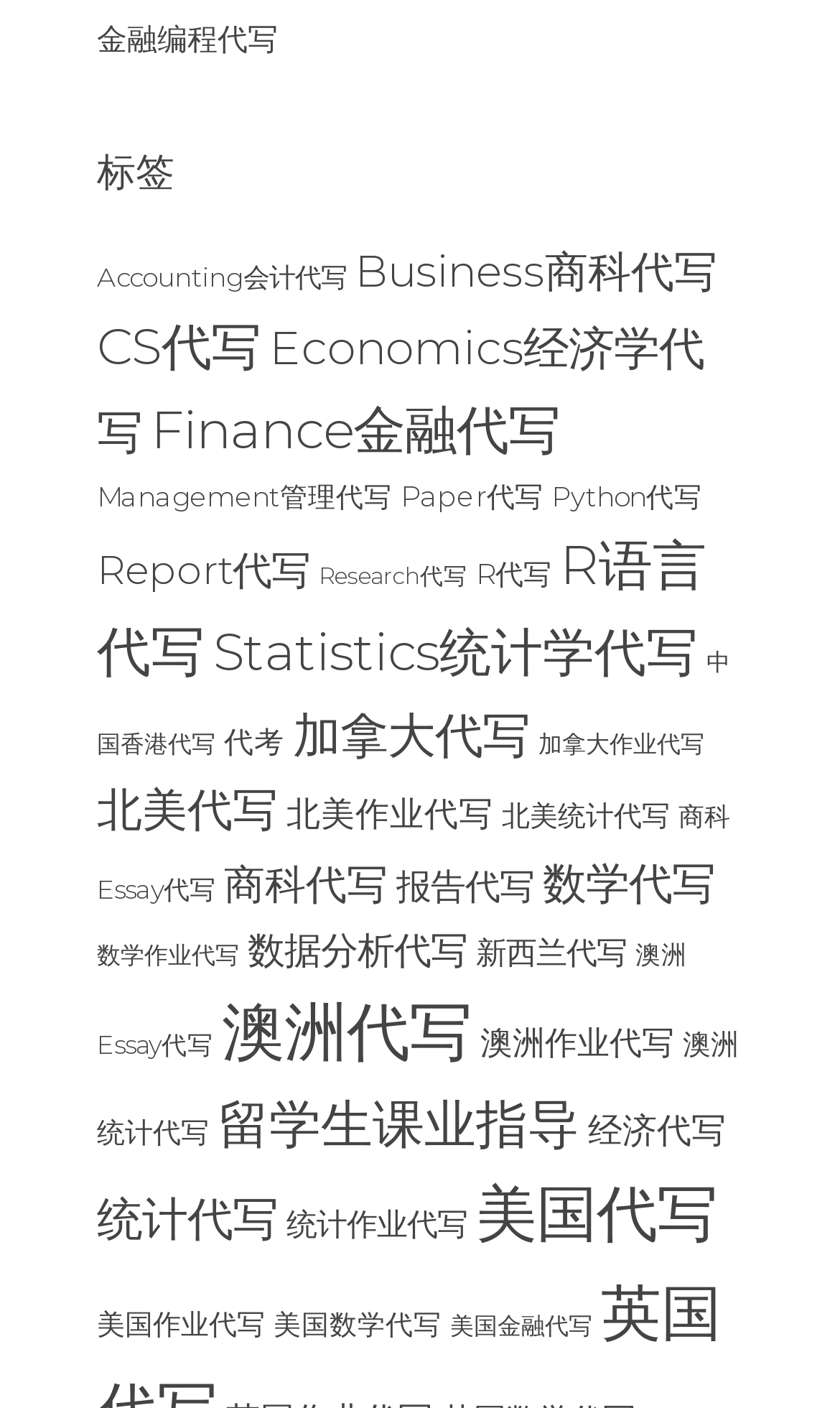How many links are there on the webpage?
Refer to the image and provide a concise answer in one word or phrase.

50